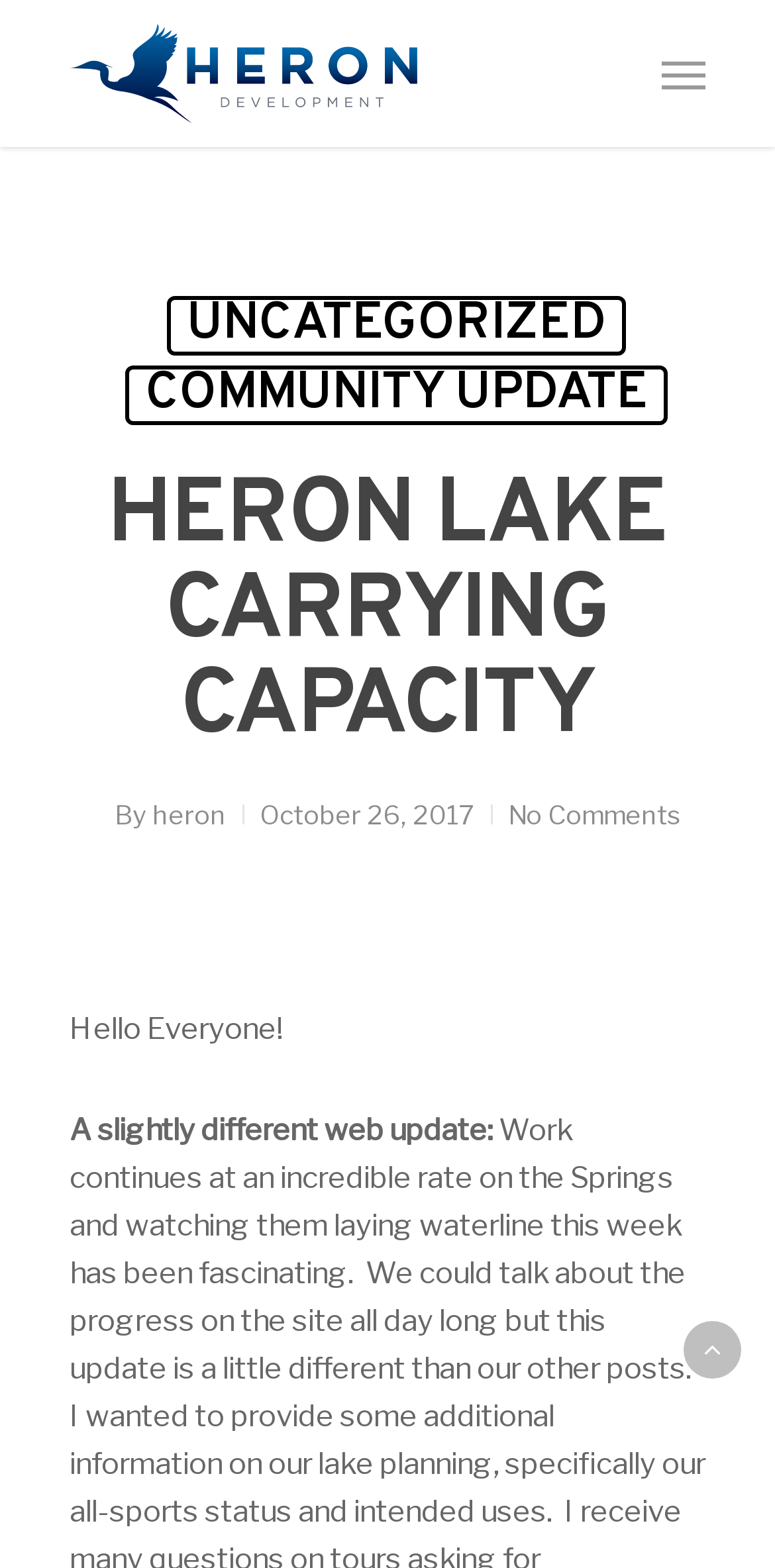Determine the bounding box for the UI element that matches this description: "Community Update".

[0.162, 0.233, 0.862, 0.271]